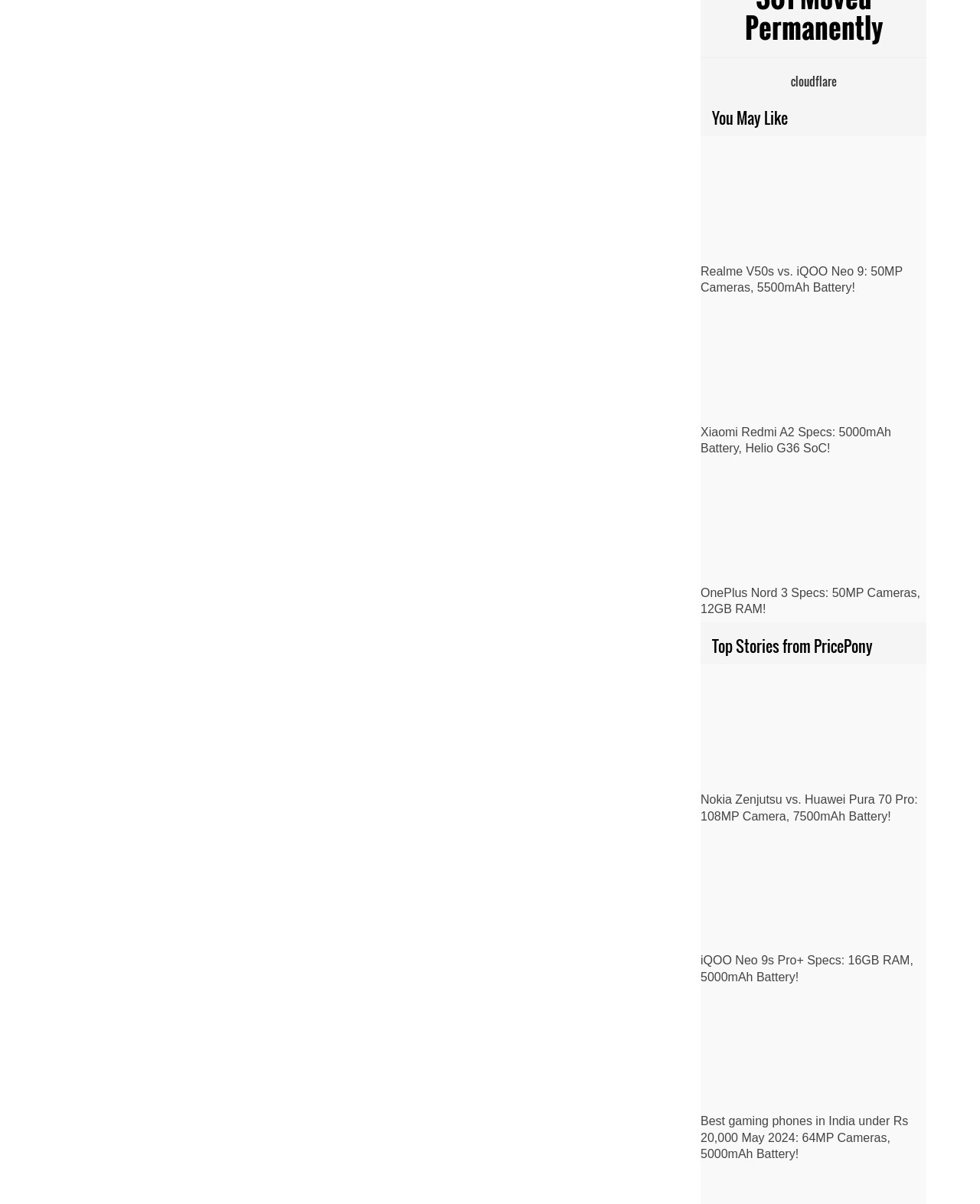Please find the bounding box coordinates for the clickable element needed to perform this instruction: "View 'Top Stories from PricePony'".

[0.727, 0.53, 0.935, 0.546]